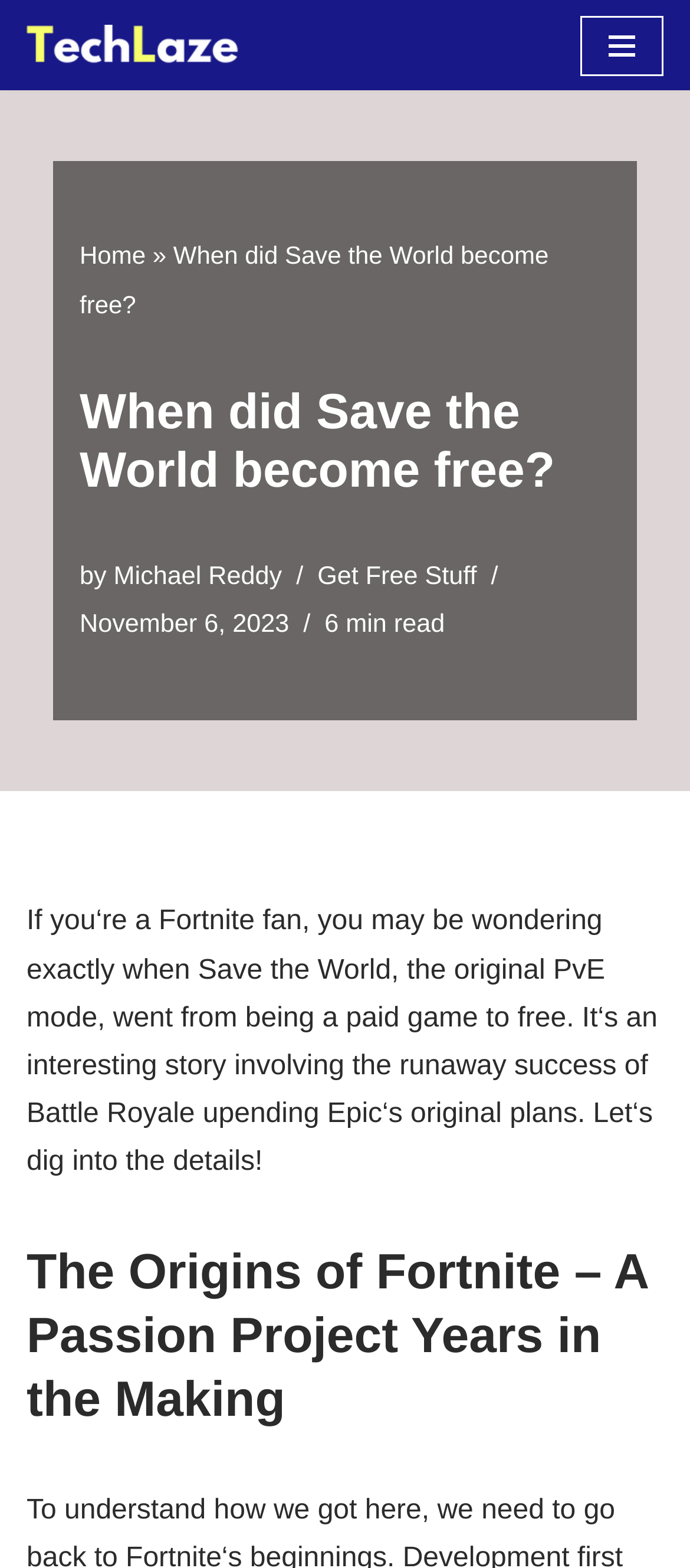Determine the bounding box of the UI element mentioned here: "Home". The coordinates must be in the format [left, top, right, bottom] with values ranging from 0 to 1.

[0.115, 0.154, 0.211, 0.172]